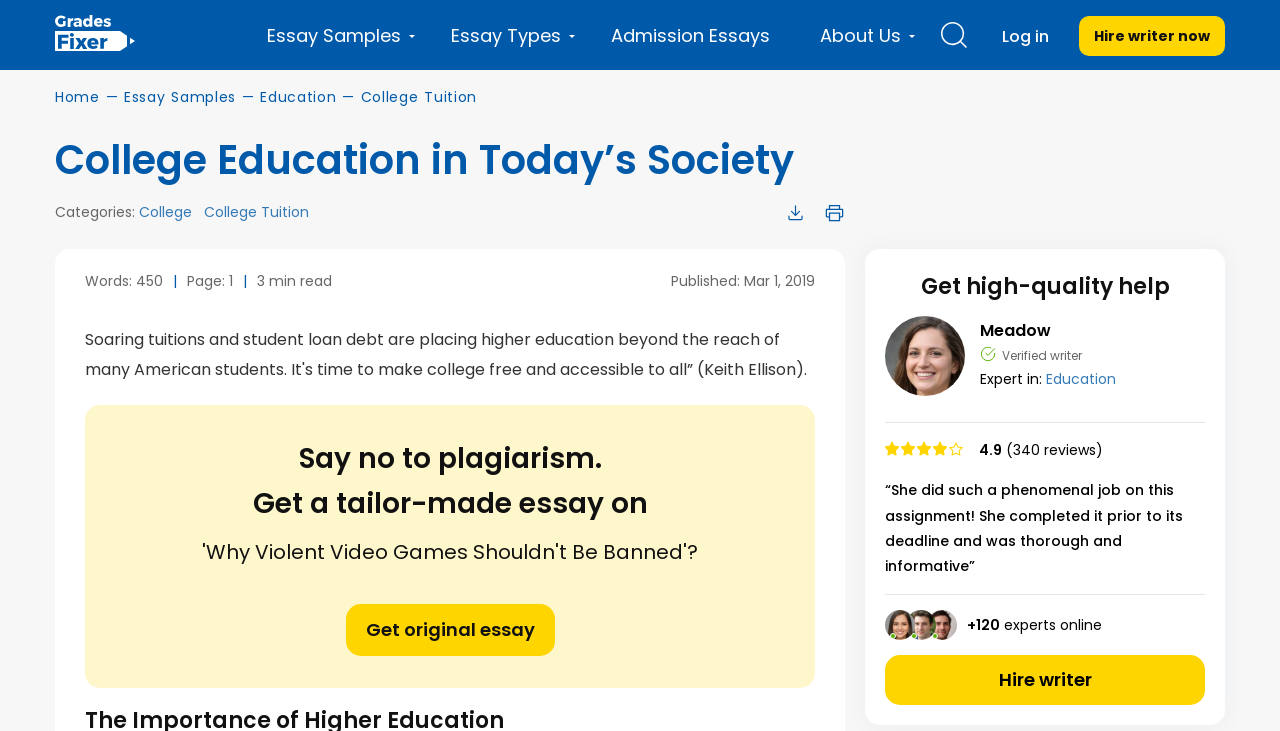Please give a succinct answer to the question in one word or phrase:
What is the name of the writer?

Meadow